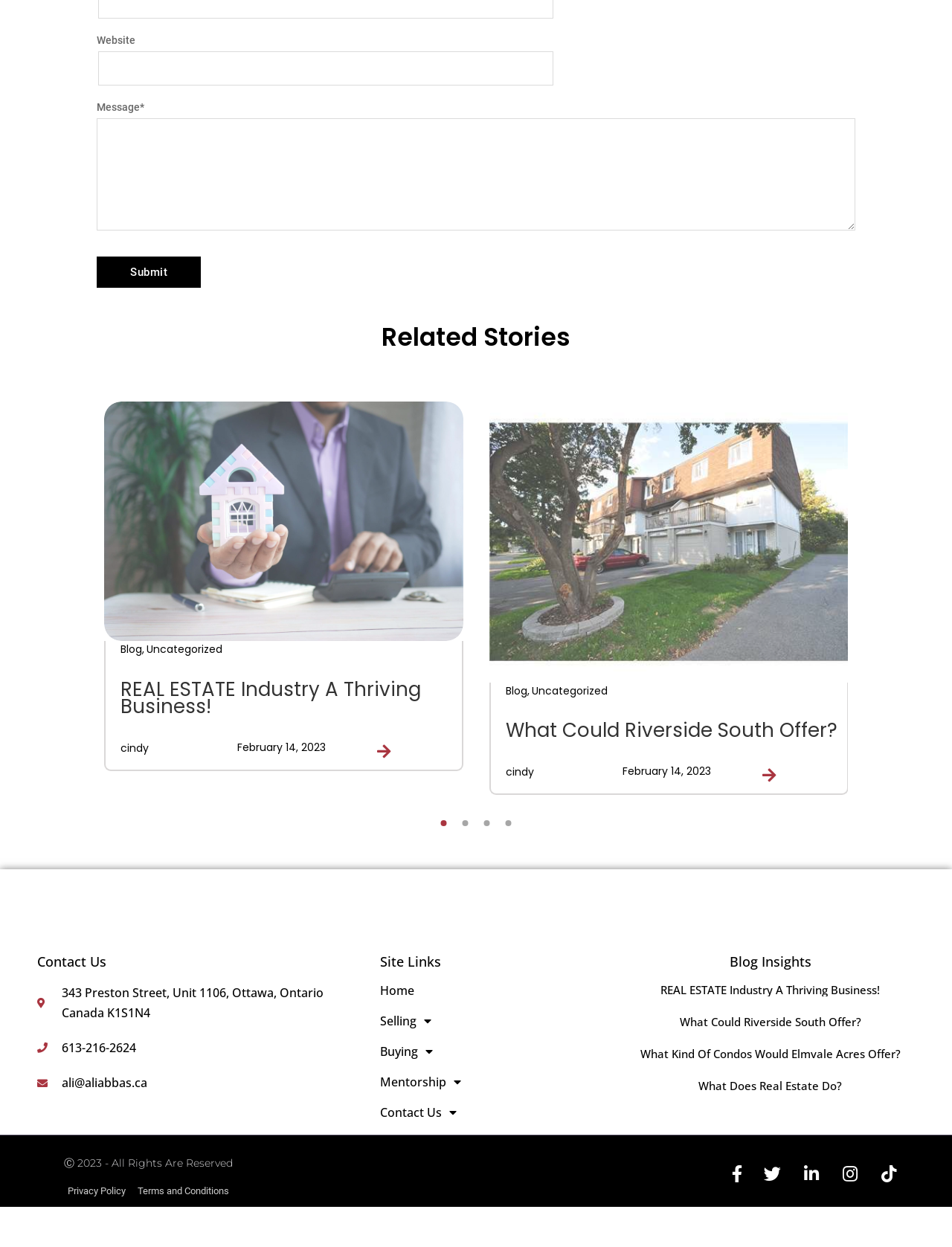Given the element description Privacy Policy, identify the bounding box coordinates for the UI element on the webpage screenshot. The format should be (top-left x, top-left y, bottom-right x, bottom-right y), with values between 0 and 1.

[0.071, 0.948, 0.132, 0.962]